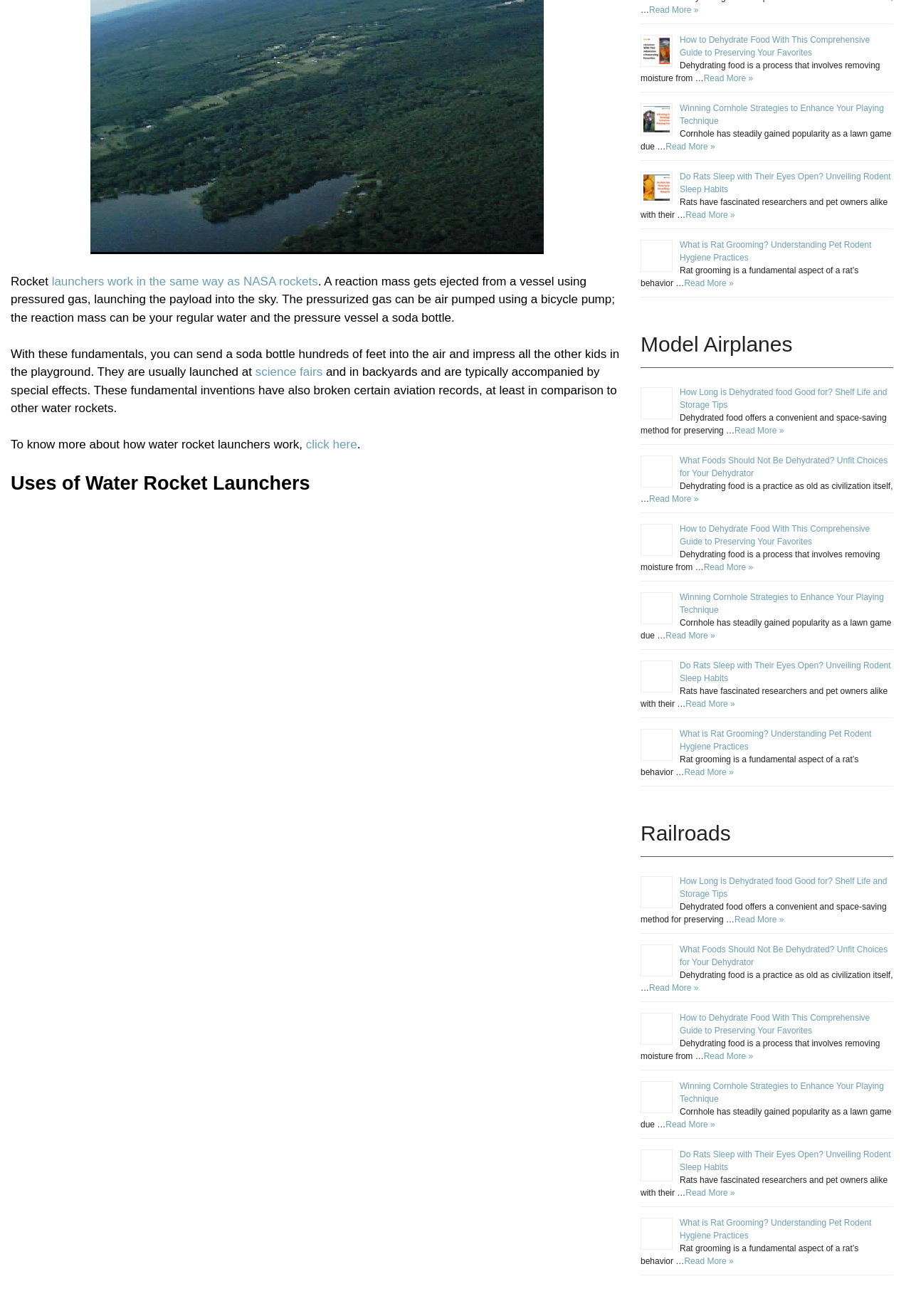Find the bounding box coordinates for the area that should be clicked to accomplish the instruction: "read more about dehydrating food".

[0.772, 0.056, 0.827, 0.063]